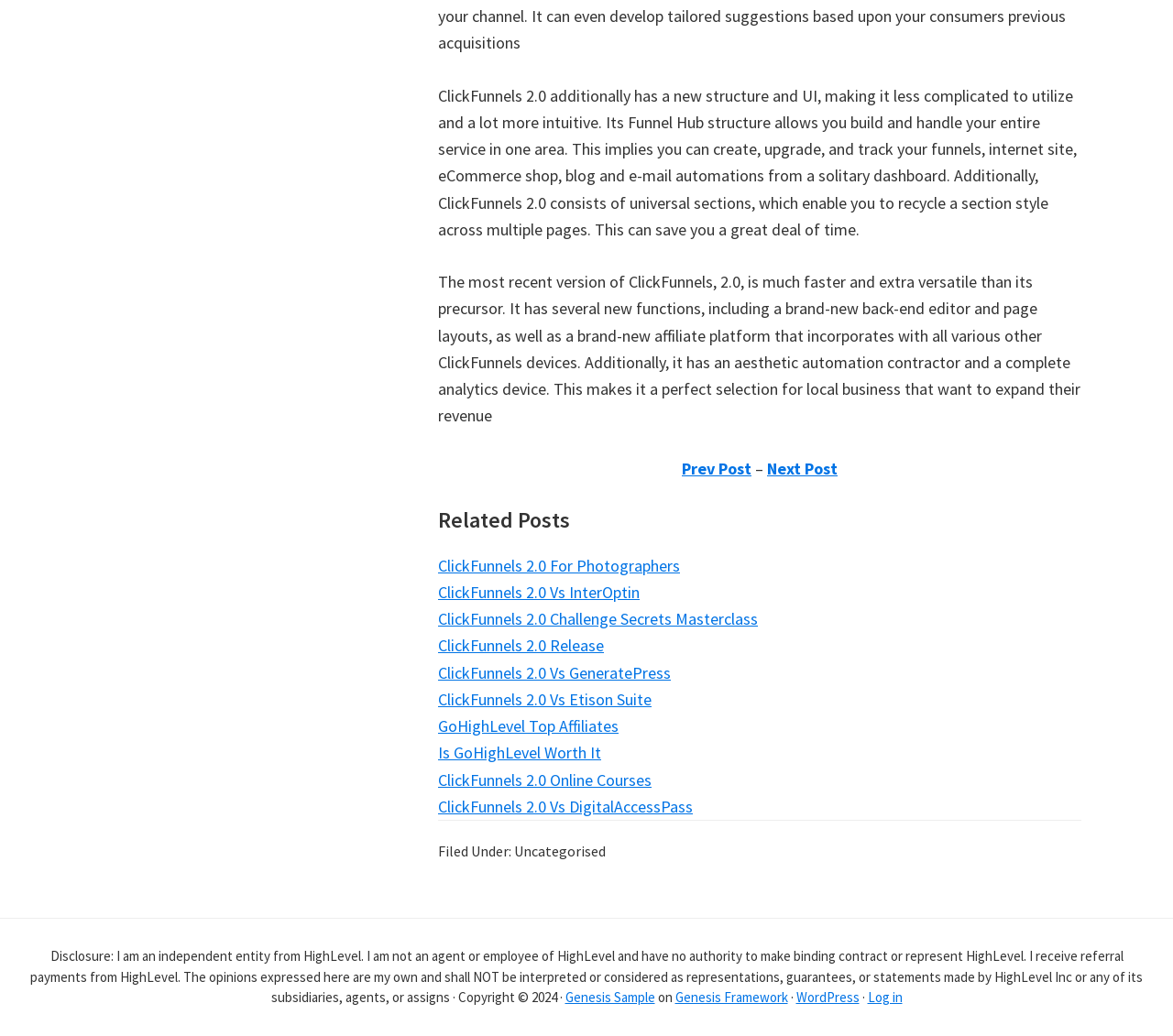What is the relationship between ClickFunnels 2.0 and Agile?
Answer the question with as much detail as you can, using the image as a reference.

The StaticText element 'ClickFunnels 2.0 Vs Agile' suggests that ClickFunnels 2.0 is being compared to Agile, possibly in terms of their features, functionality, or performance.